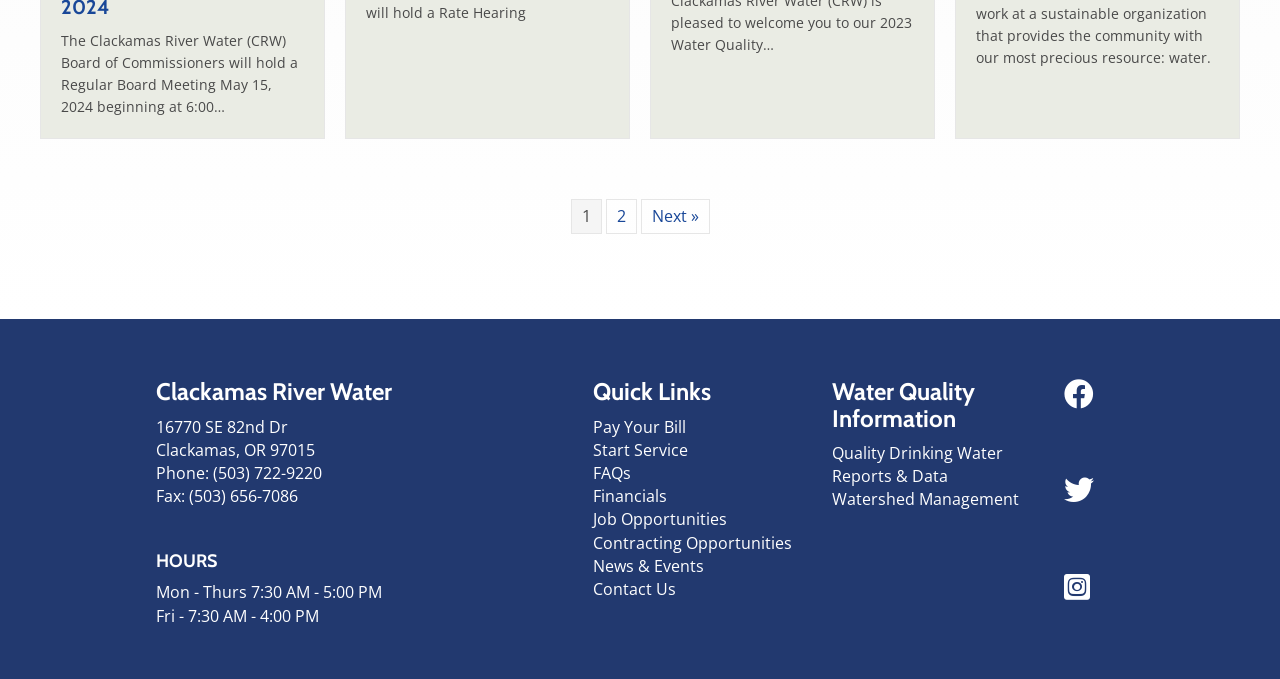What is the phone number of Clackamas River Water?
Look at the image and respond with a single word or a short phrase.

(503) 722-9220